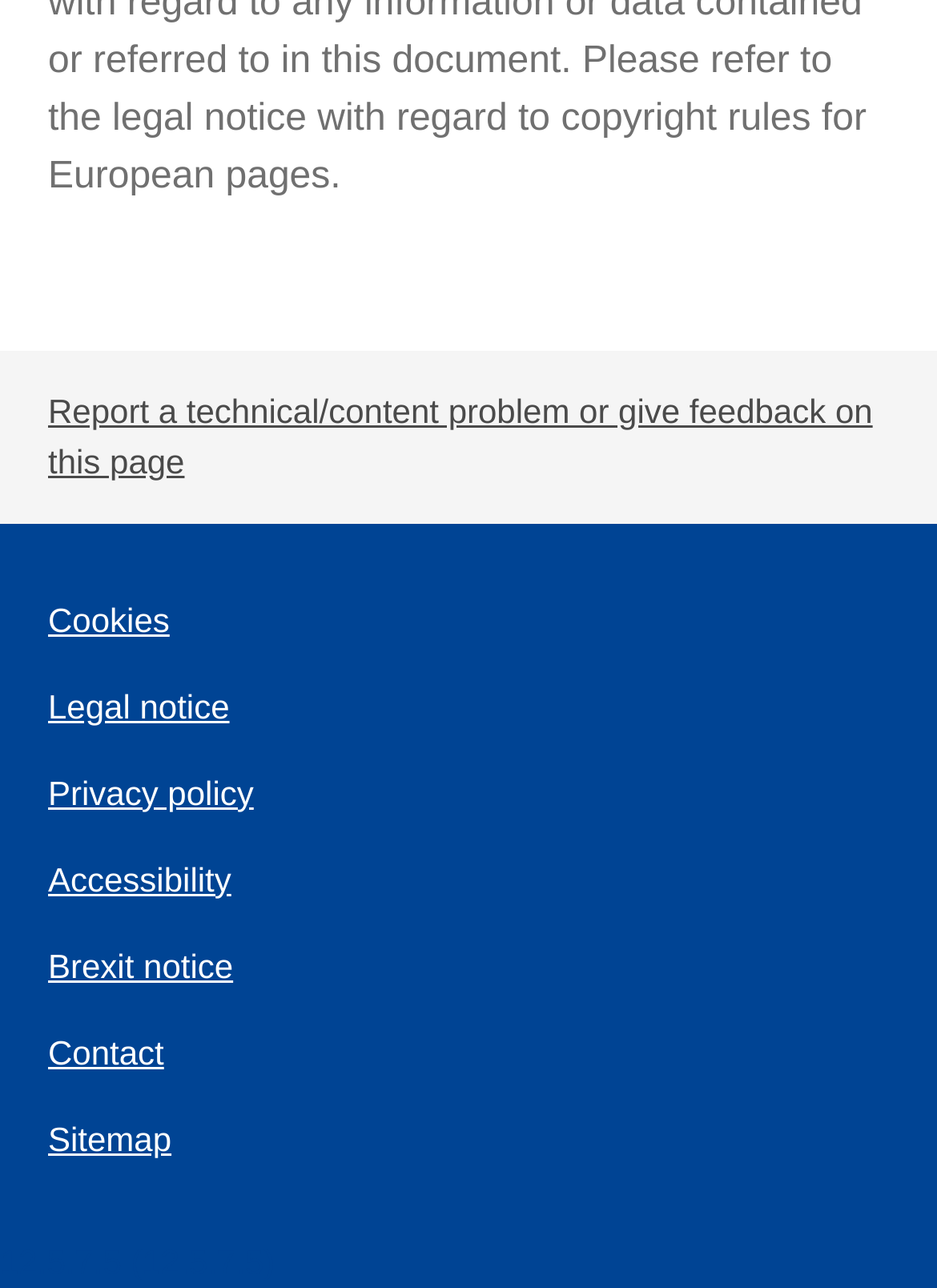Use a single word or phrase to answer the question: 
Is there a 'Contact' link in the footer?

Yes